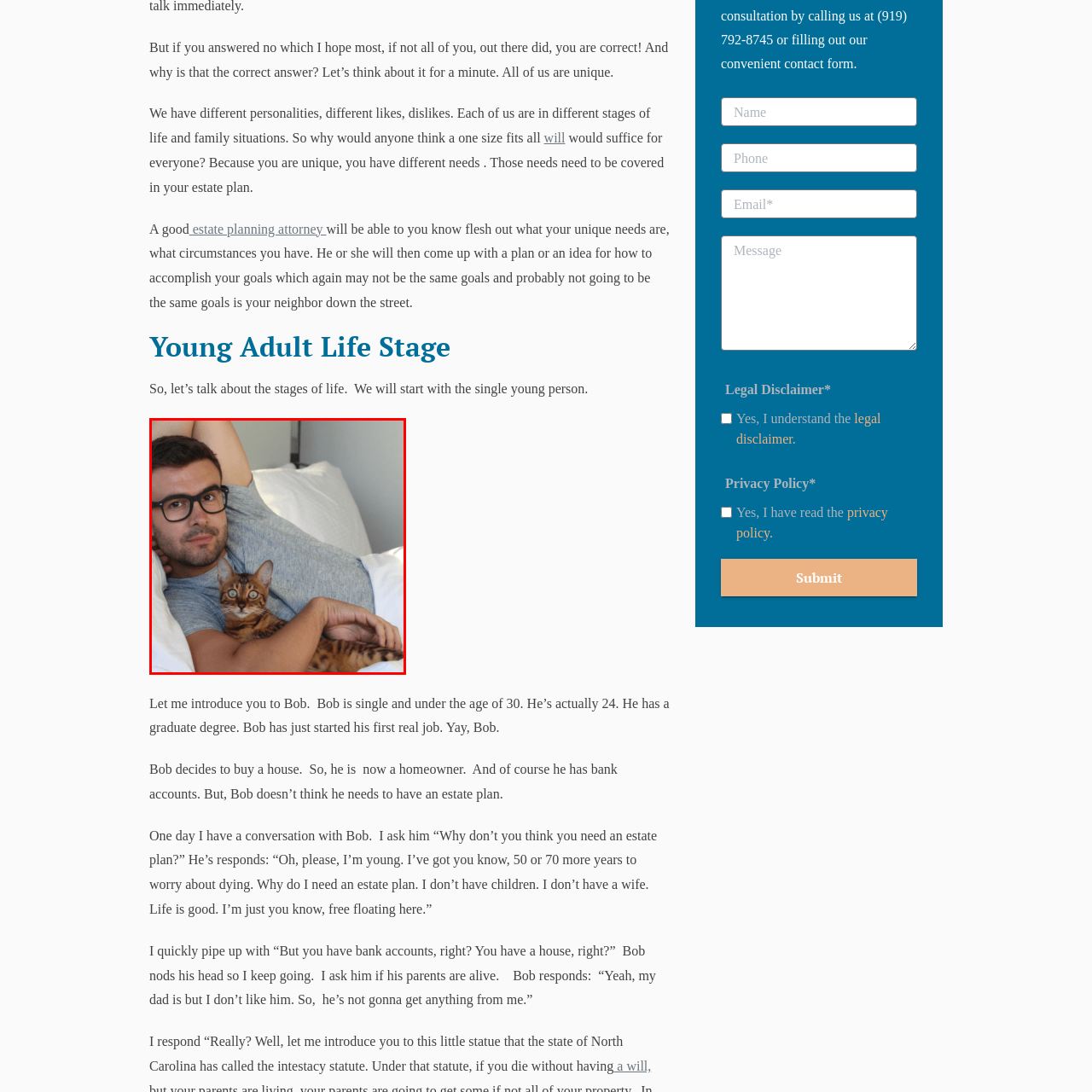What color are the cat's eyes?
Study the image surrounded by the red bounding box and answer the question comprehensively, based on the details you see.

The Bengal cat nestled in the man's arms has striking features, including its distinctive spotted coat, and upon examination, it can be seen that its eyes are a beautiful amber color, which adds to the cat's playful and endearing appearance.